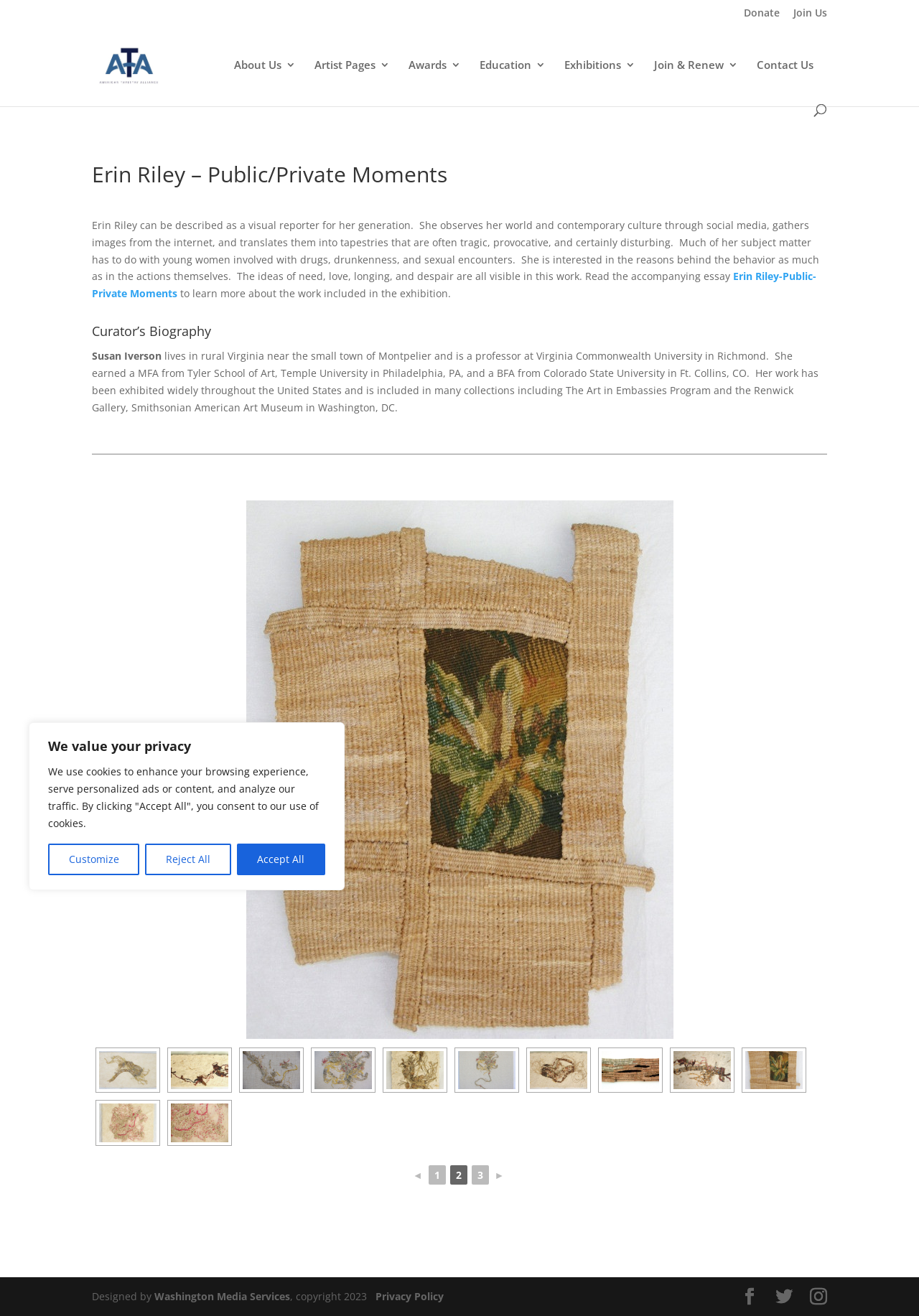What organization is the webpage affiliated with?
Give a detailed and exhaustive answer to the question.

The webpage has a link 'American-Tapestry-Alliance' at the top, which suggests that the webpage is affiliated with the American-Tapestry-Alliance organization.